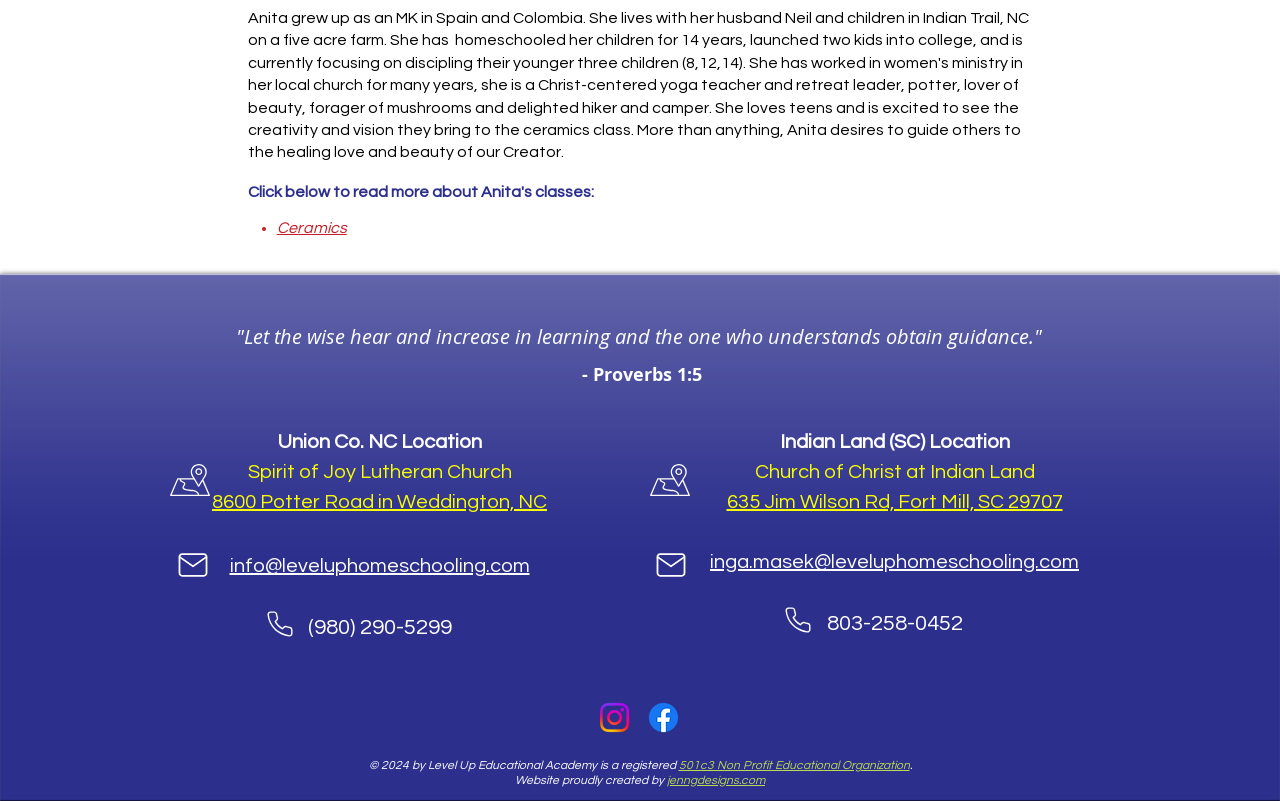Can you find the bounding box coordinates for the UI element given this description: "Spirit of Joy Lutheran Church"? Provide the coordinates as four float numbers between 0 and 1: [left, top, right, bottom].

[0.193, 0.576, 0.4, 0.601]